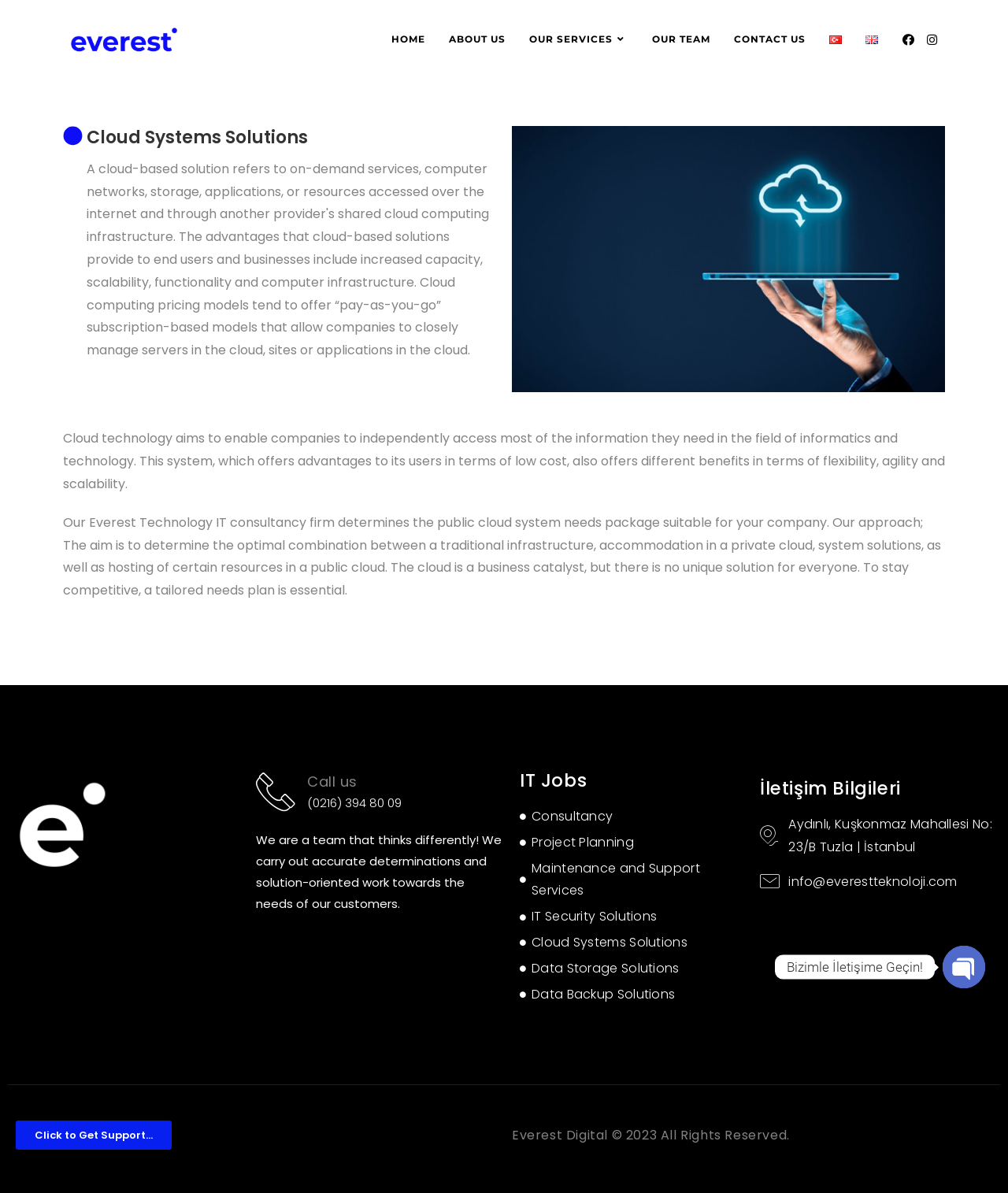Point out the bounding box coordinates of the section to click in order to follow this instruction: "Click on the HOME link".

[0.377, 0.0, 0.434, 0.066]